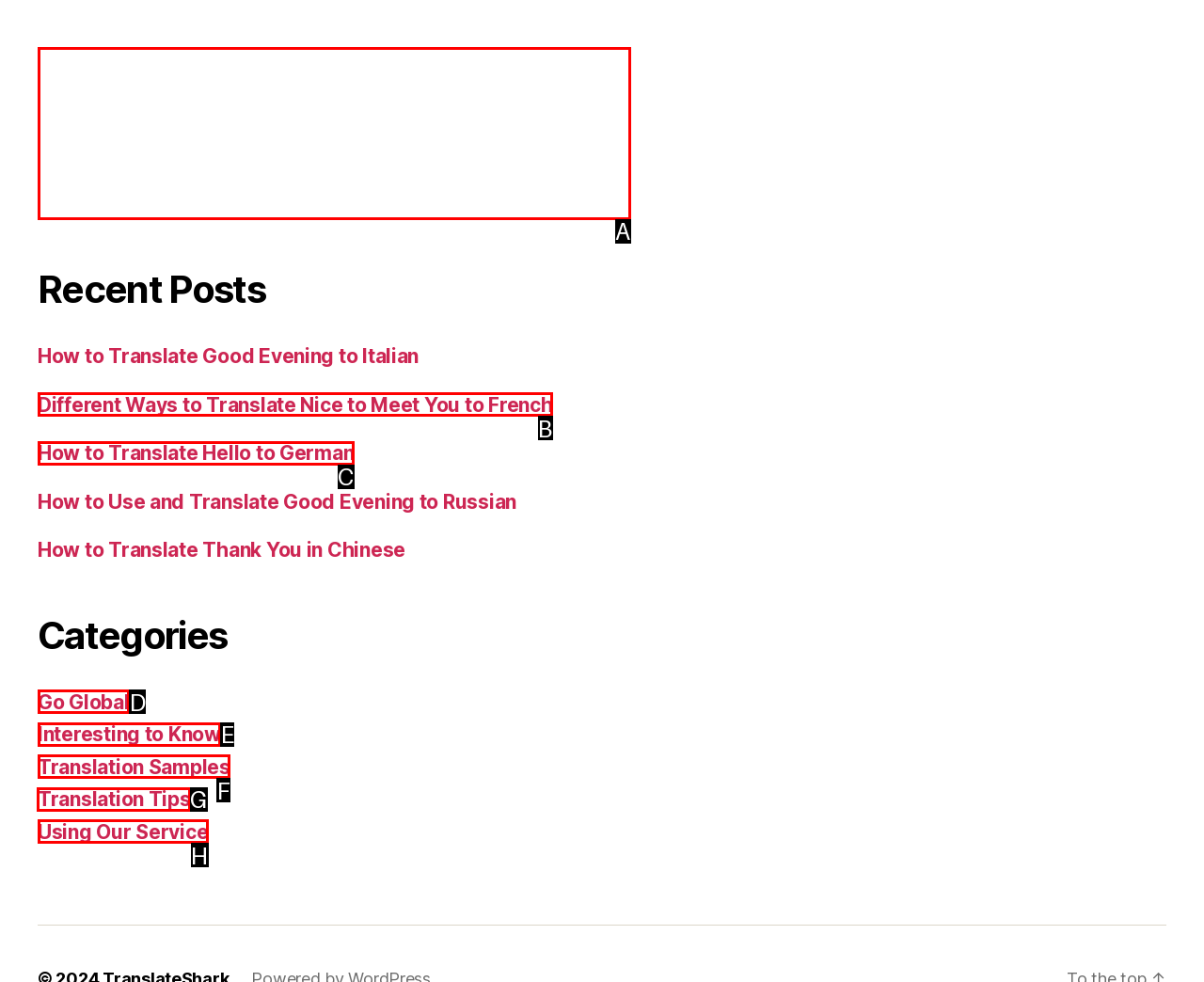For the given instruction: Search for something, determine which boxed UI element should be clicked. Answer with the letter of the corresponding option directly.

None